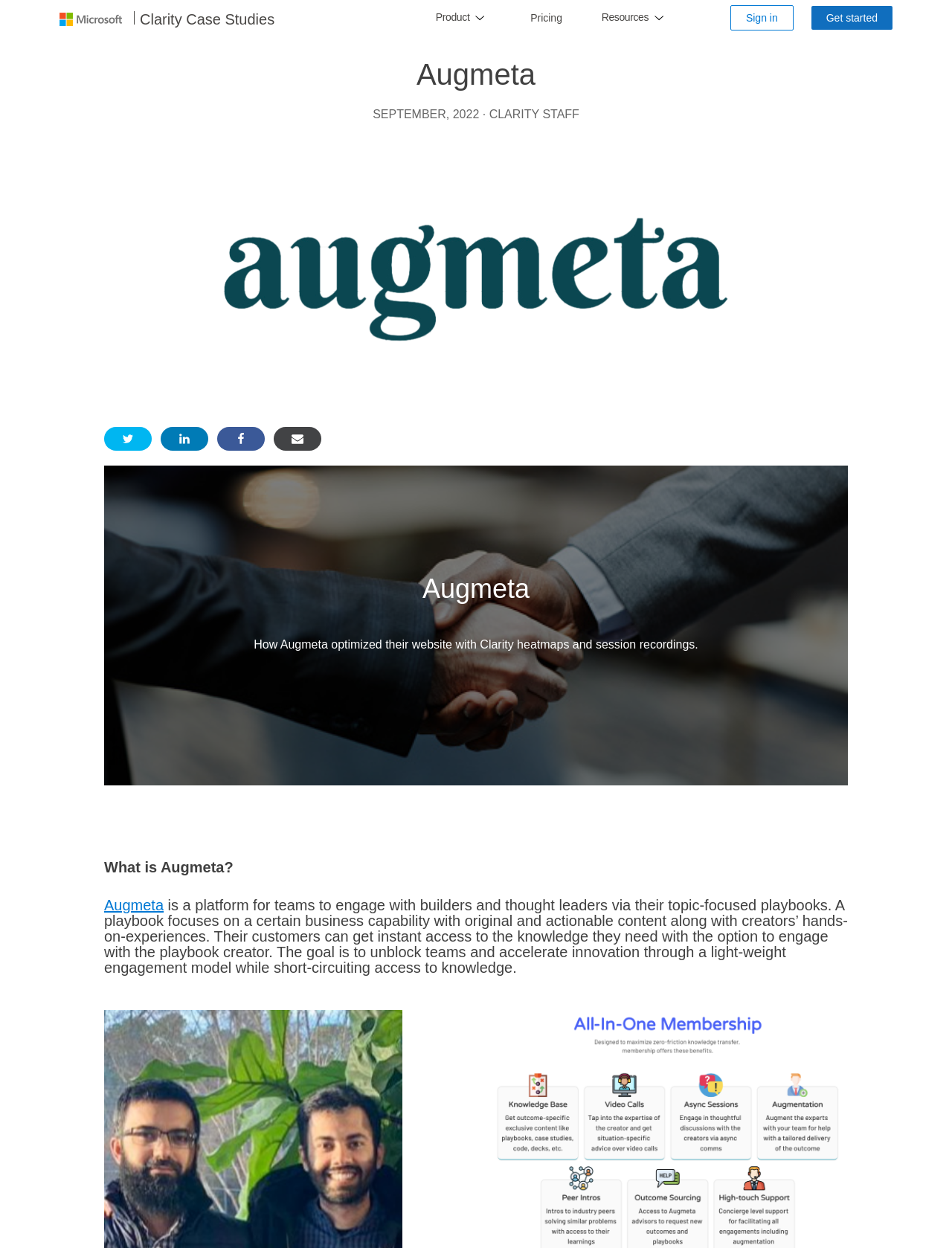Using the provided description Product, find the bounding box coordinates for the UI element. Provide the coordinates in (top-left x, top-left y, bottom-right x, bottom-right y) format, ensuring all values are between 0 and 1.

[0.458, 0.009, 0.493, 0.02]